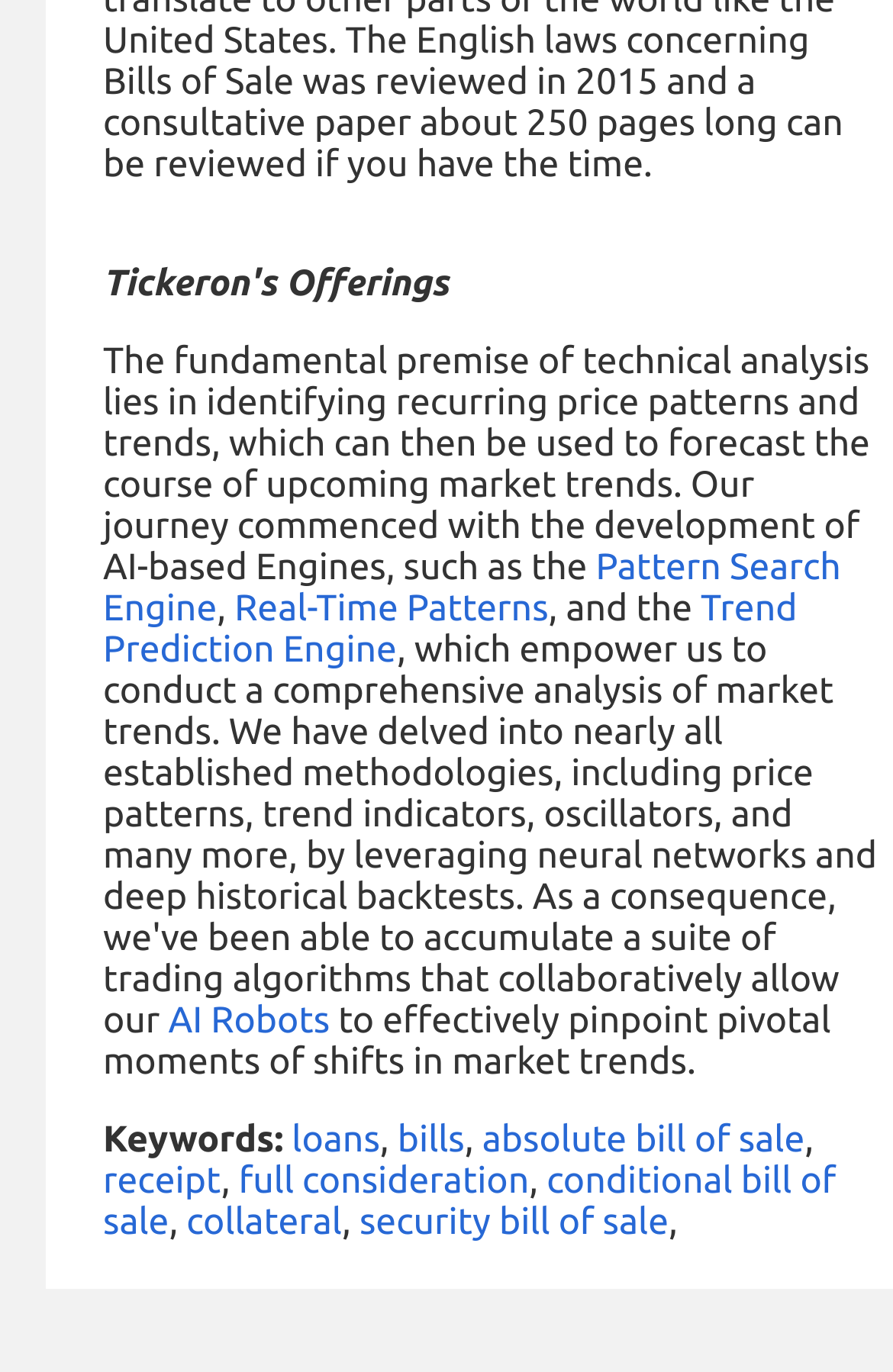Please determine the bounding box coordinates of the element to click on in order to accomplish the following task: "Search for loans". Ensure the coordinates are four float numbers ranging from 0 to 1, i.e., [left, top, right, bottom].

[0.327, 0.817, 0.425, 0.847]